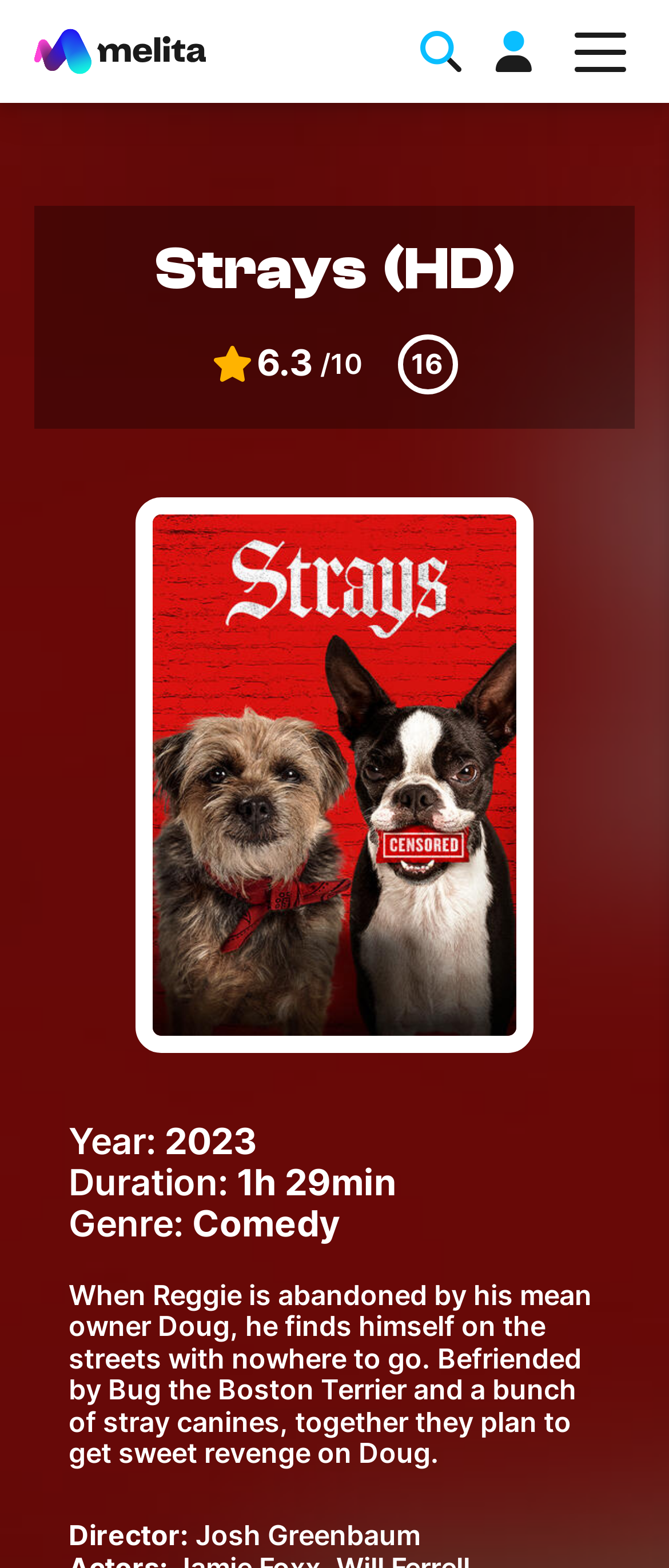Bounding box coordinates are specified in the format (top-left x, top-left y, bottom-right x, bottom-right y). All values are floating point numbers bounded between 0 and 1. Please provide the bounding box coordinate of the region this sentence describes: Immunizations

None